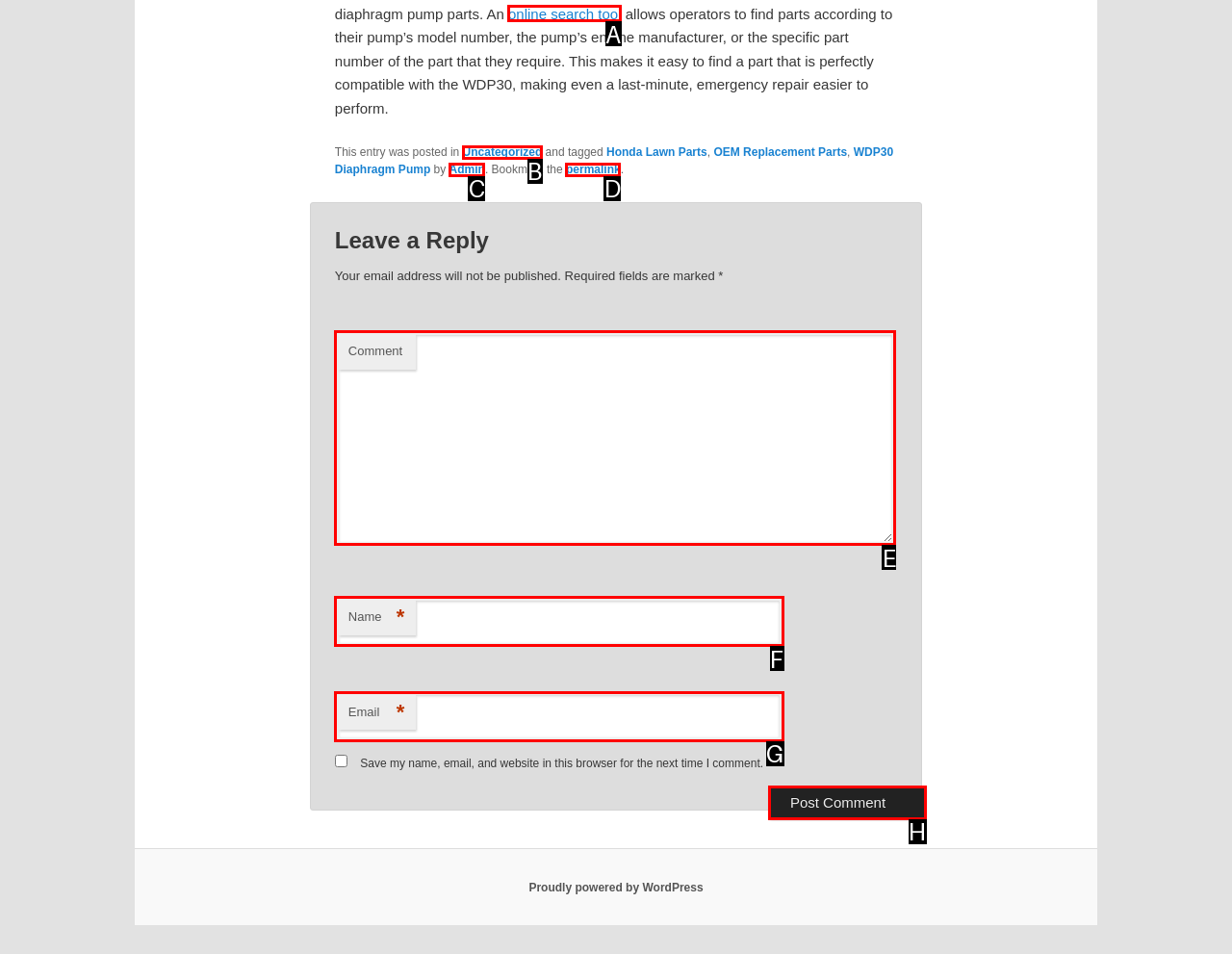For the given instruction: search for parts, determine which boxed UI element should be clicked. Answer with the letter of the corresponding option directly.

A